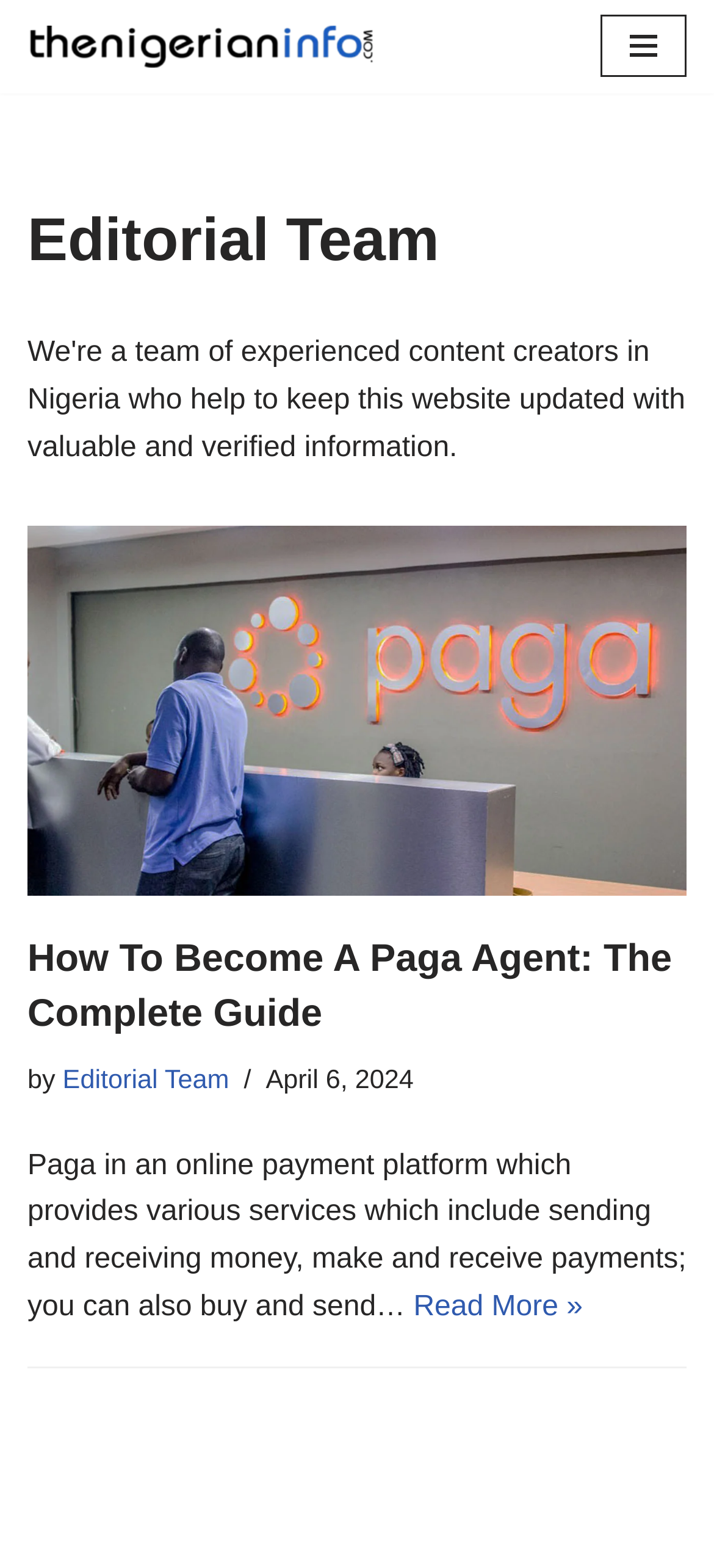Find the bounding box coordinates for the UI element whose description is: "Skip to content". The coordinates should be four float numbers between 0 and 1, in the format [left, top, right, bottom].

[0.0, 0.037, 0.077, 0.061]